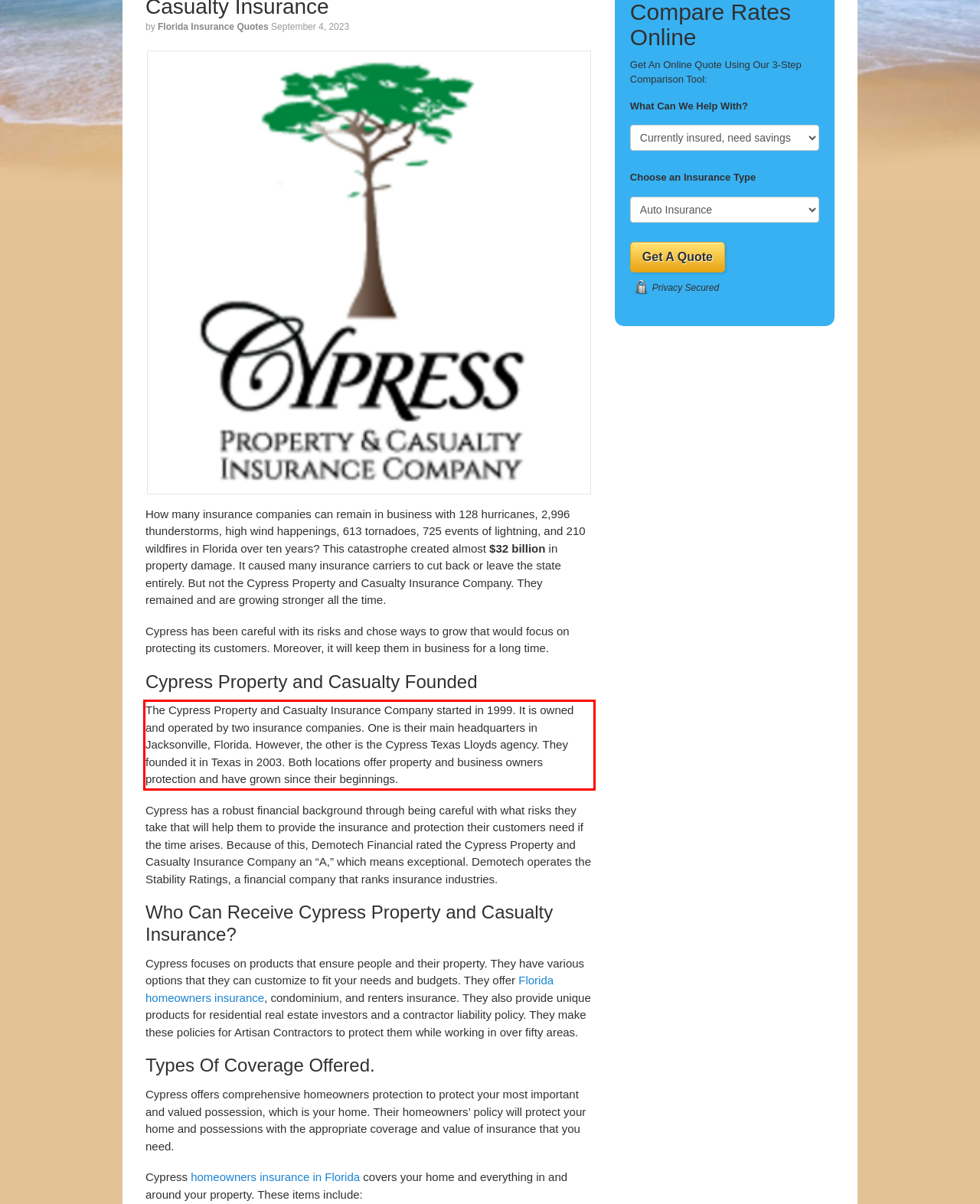You are provided with a screenshot of a webpage containing a red bounding box. Please extract the text enclosed by this red bounding box.

The Cypress Property and Casualty Insurance Company started in 1999. It is owned and operated by two insurance companies. One is their main headquarters in Jacksonville, Florida. However, the other is the Cypress Texas Lloyds agency. They founded it in Texas in 2003. Both locations offer property and business owners protection and have grown since their beginnings.